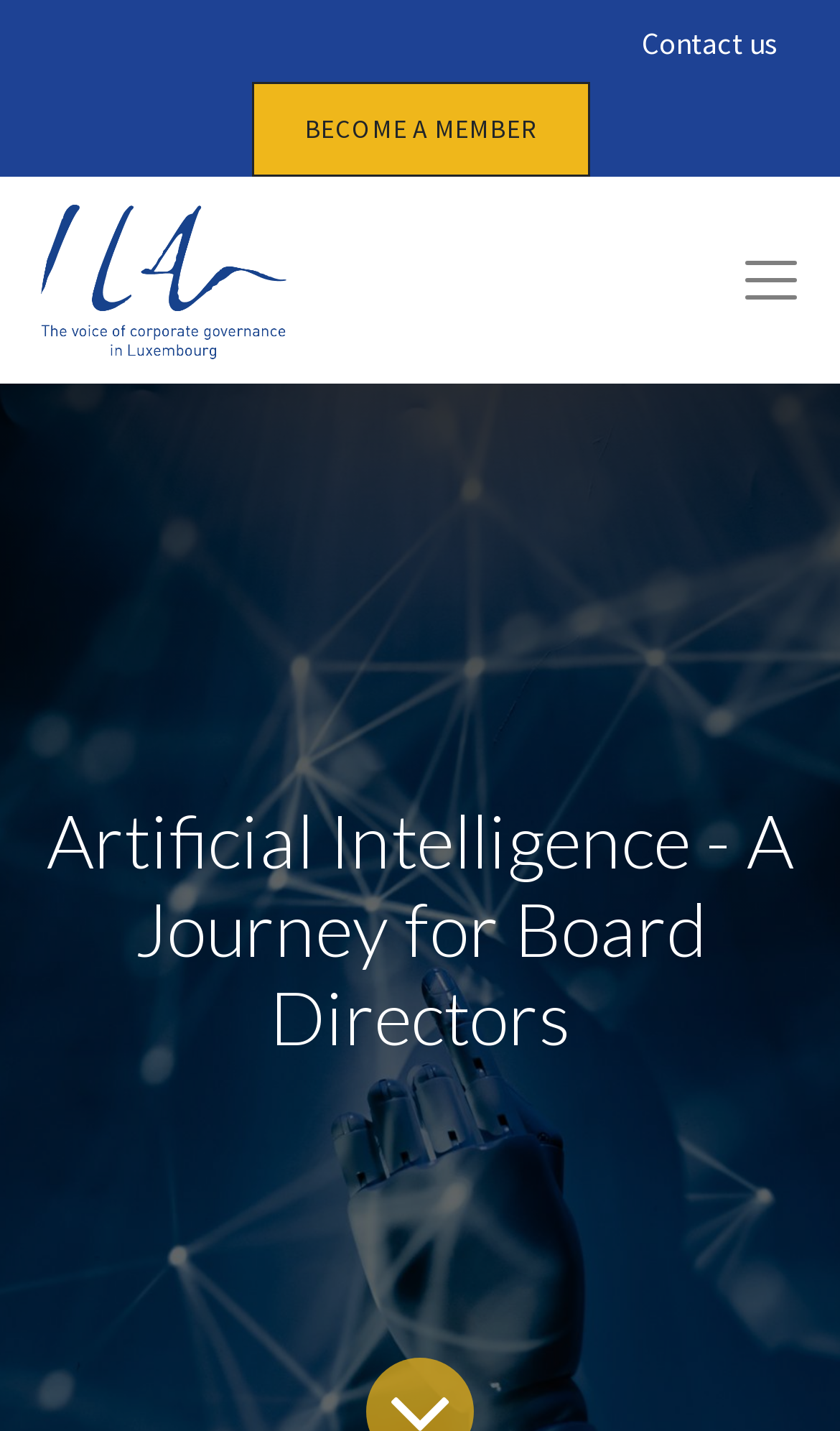Please locate and generate the primary heading on this webpage.

How can we help?